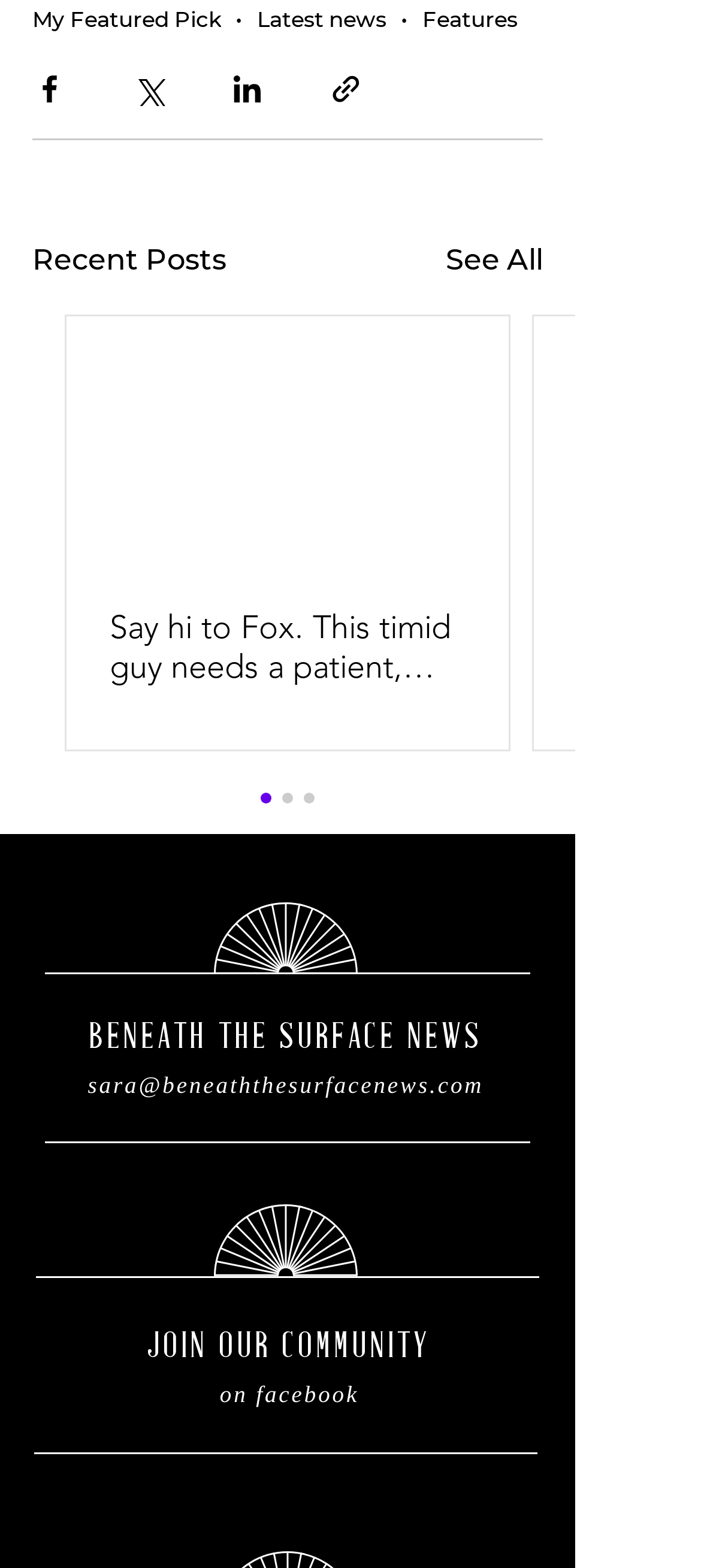Show me the bounding box coordinates of the clickable region to achieve the task as per the instruction: "Contact via email".

[0.125, 0.683, 0.69, 0.7]